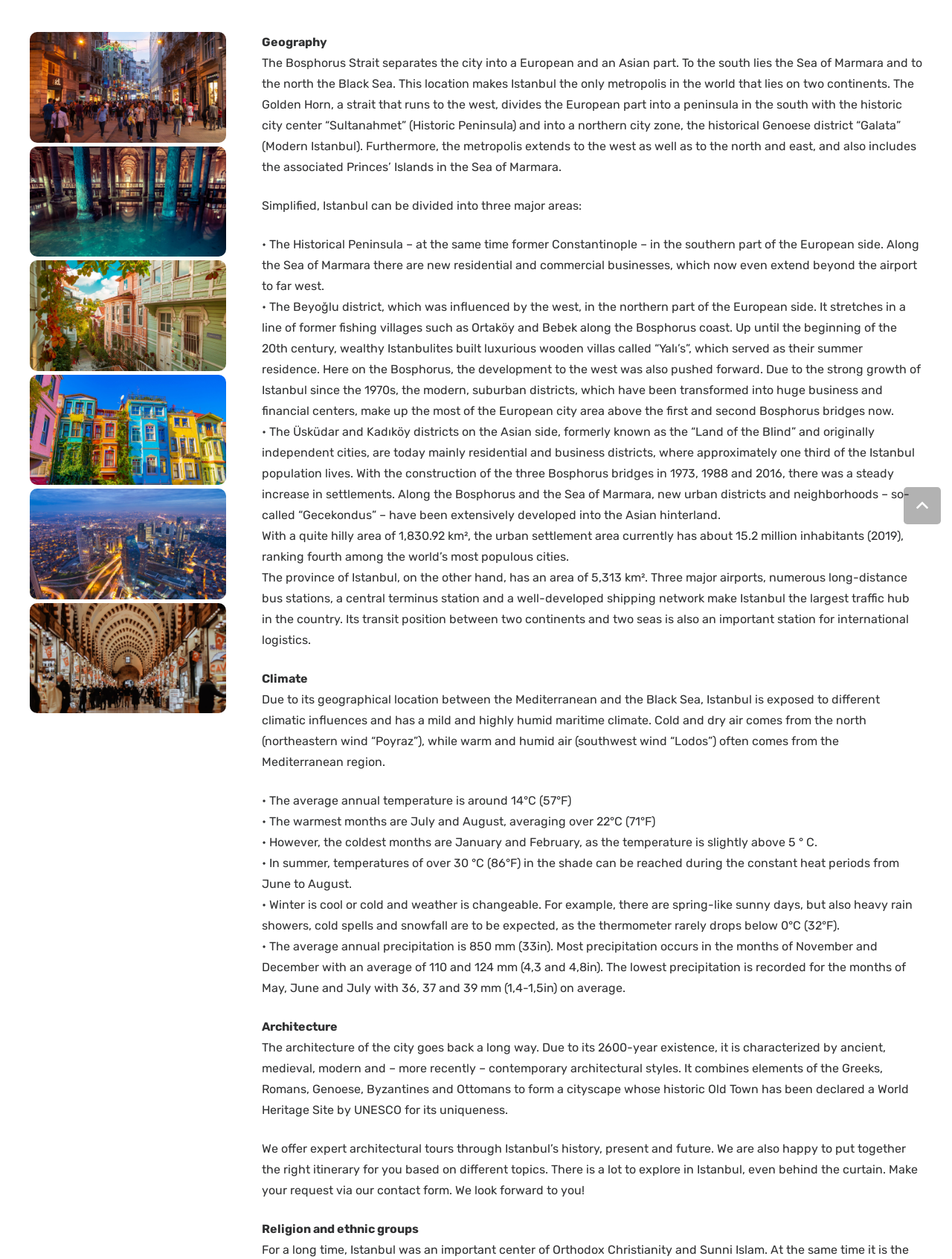Using the webpage screenshot, find the UI element described by parent_node: mokadcongress2023@gmail.com aria-label="mokadcongress2023@gmail.com". Provide the bounding box coordinates in the format (top-left x, top-left y, bottom-right x, bottom-right y), ensuring all values are floating point numbers between 0 and 1.

[0.37, 0.273, 0.401, 0.29]